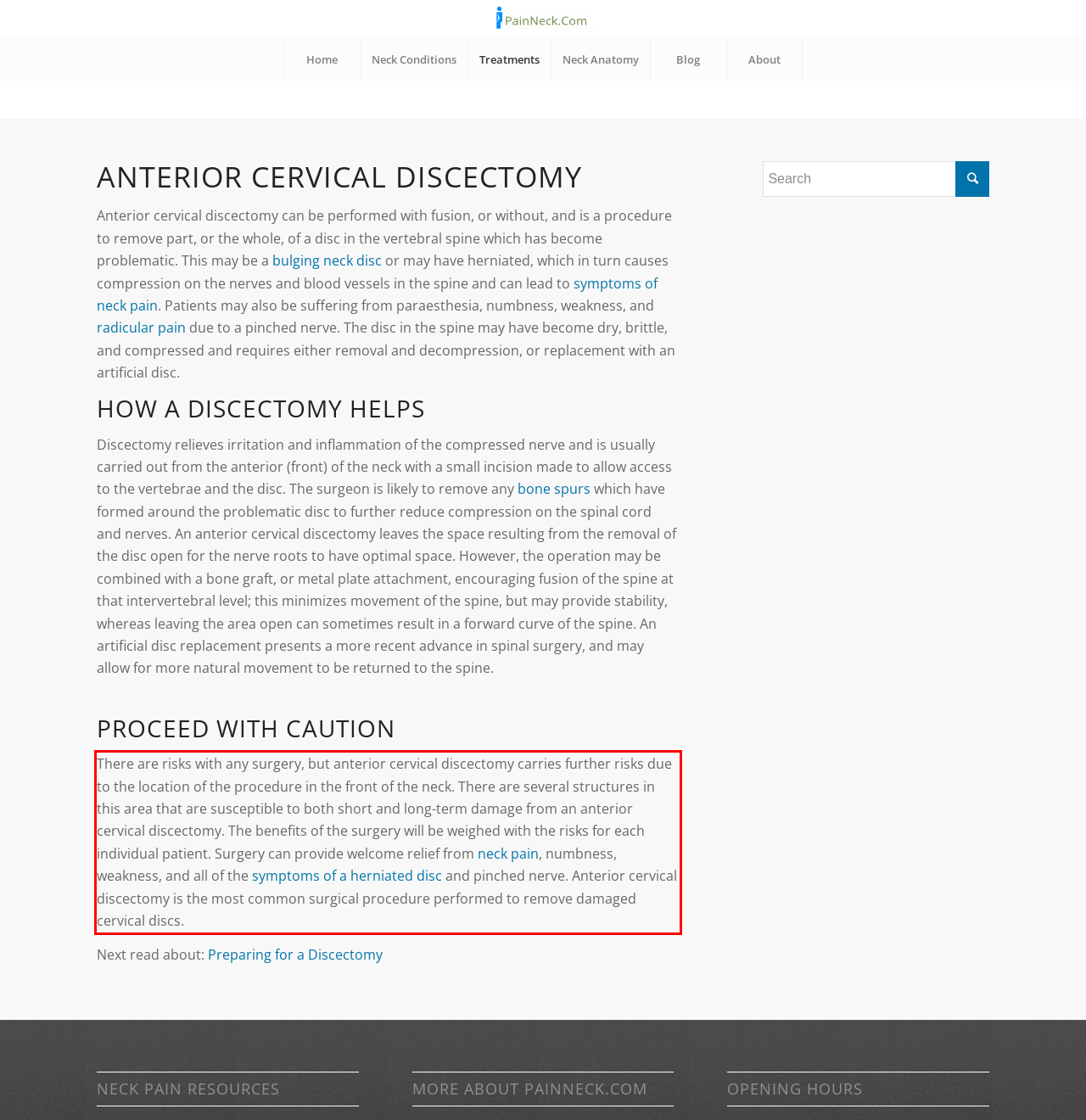Your task is to recognize and extract the text content from the UI element enclosed in the red bounding box on the webpage screenshot.

There are risks with any surgery, but anterior cervical discectomy carries further risks due to the location of the procedure in the front of the neck. There are several structures in this area that are susceptible to both short and long-term damage from an anterior cervical discectomy. The benefits of the surgery will be weighed with the risks for each individual patient. Surgery can provide welcome relief from neck pain, numbness, weakness, and all of the symptoms of a herniated disc and pinched nerve. Anterior cervical discectomy is the most common surgical procedure performed to remove damaged cervical discs.